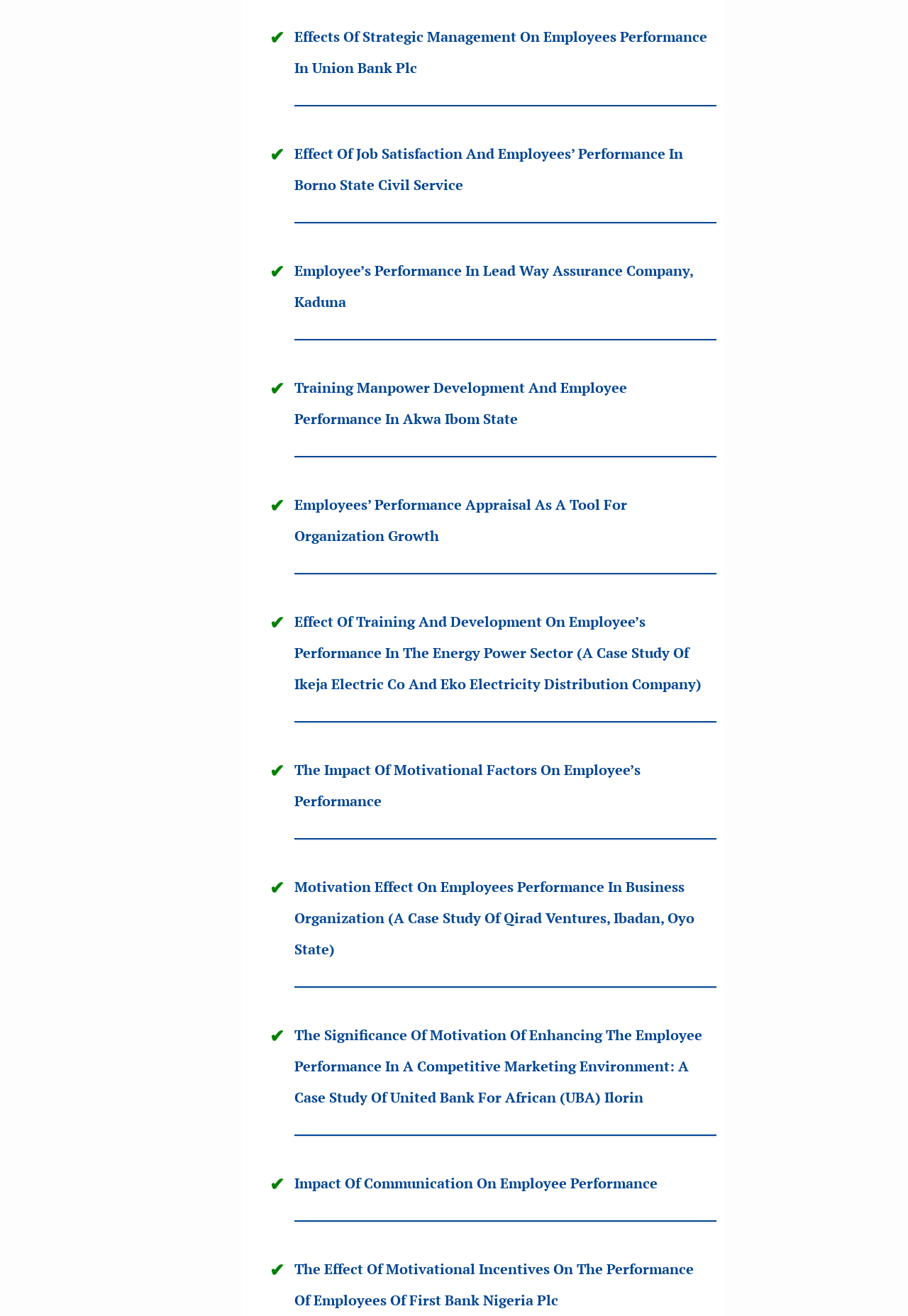Please specify the bounding box coordinates of the element that should be clicked to execute the given instruction: 'View the article about Effects Of Strategic Management On Employees Performance In Union Bank Plc'. Ensure the coordinates are four float numbers between 0 and 1, expressed as [left, top, right, bottom].

[0.324, 0.02, 0.779, 0.058]